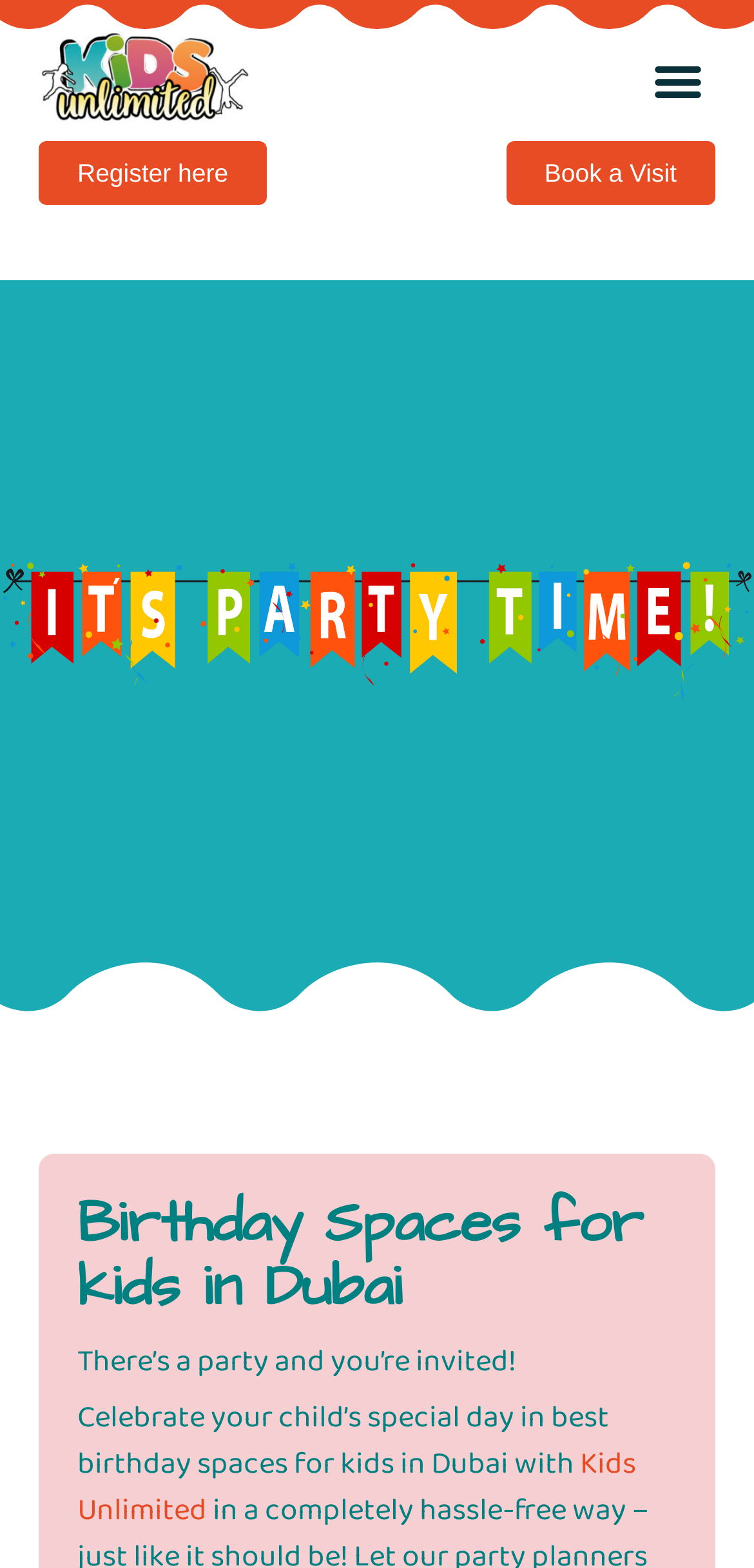Find the UI element described as: "Menu" and predict its bounding box coordinates. Ensure the coordinates are four float numbers between 0 and 1, [left, top, right, bottom].

[0.849, 0.028, 0.949, 0.076]